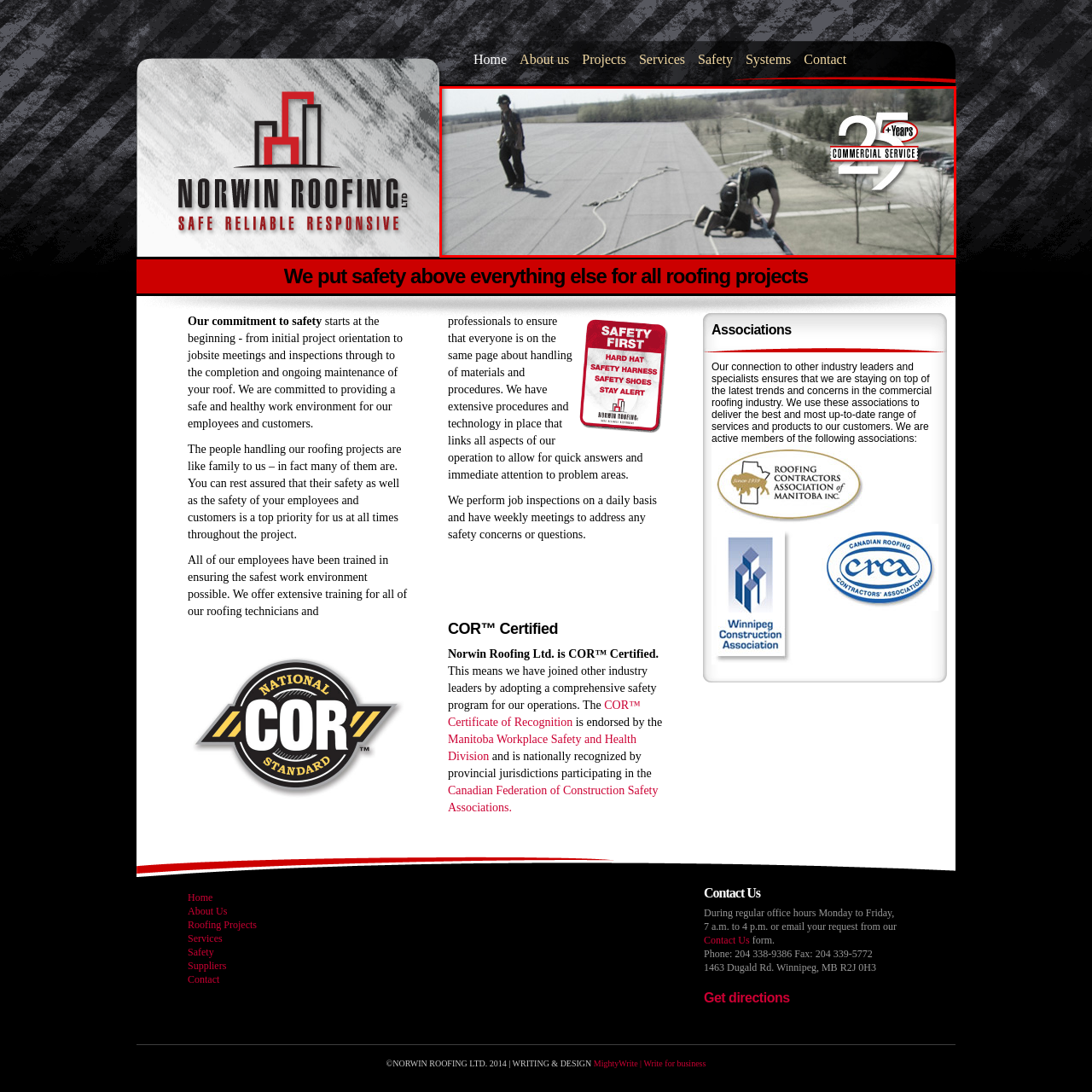Look closely at the image surrounded by the red box, What is the significance of the graphic element in the upper right corner? Give your answer as a single word or phrase.

25 Years of Commercial Service